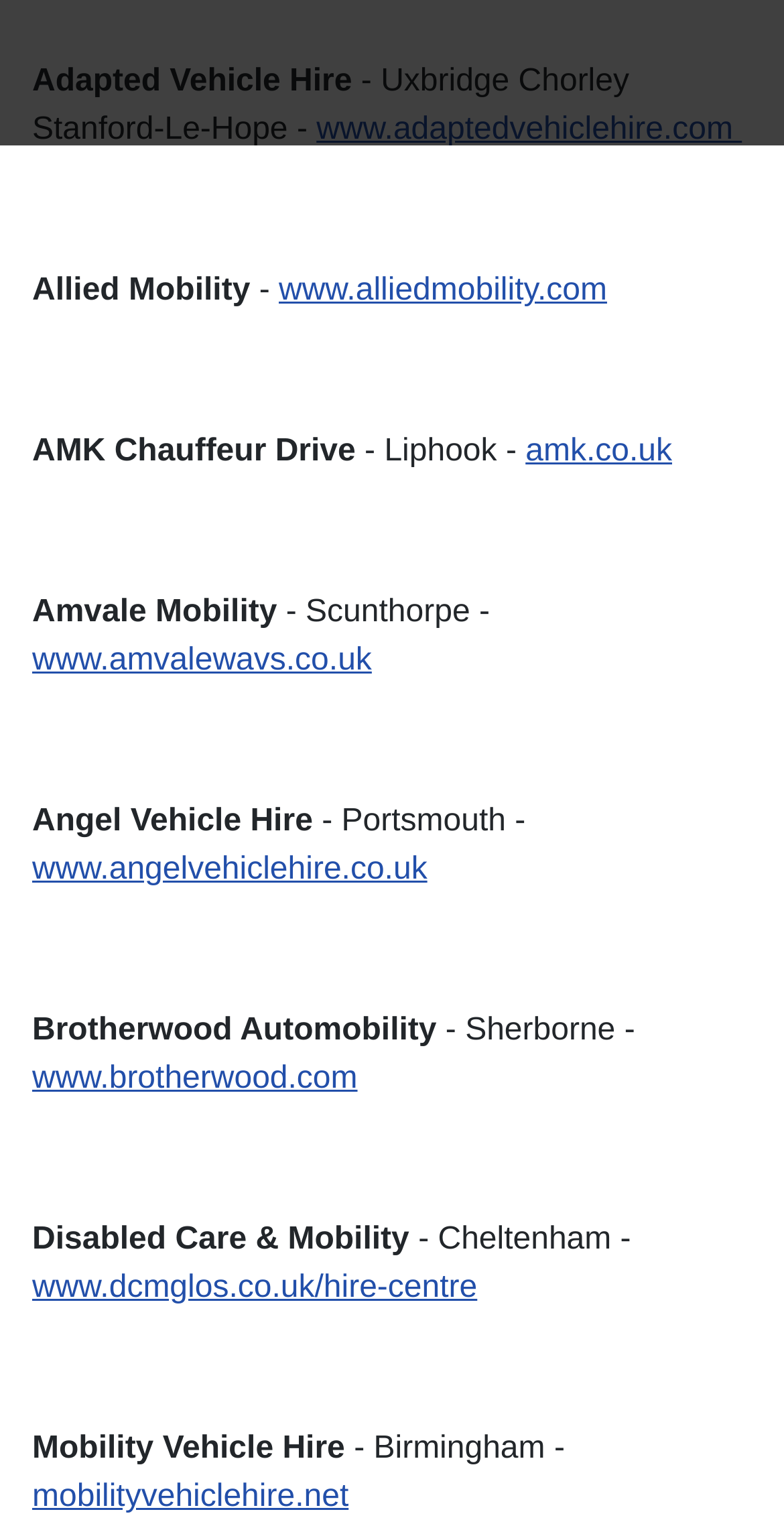Find the bounding box coordinates of the clickable area that will achieve the following instruction: "Visit Adapted Vehicle Hire website".

[0.404, 0.074, 0.946, 0.097]